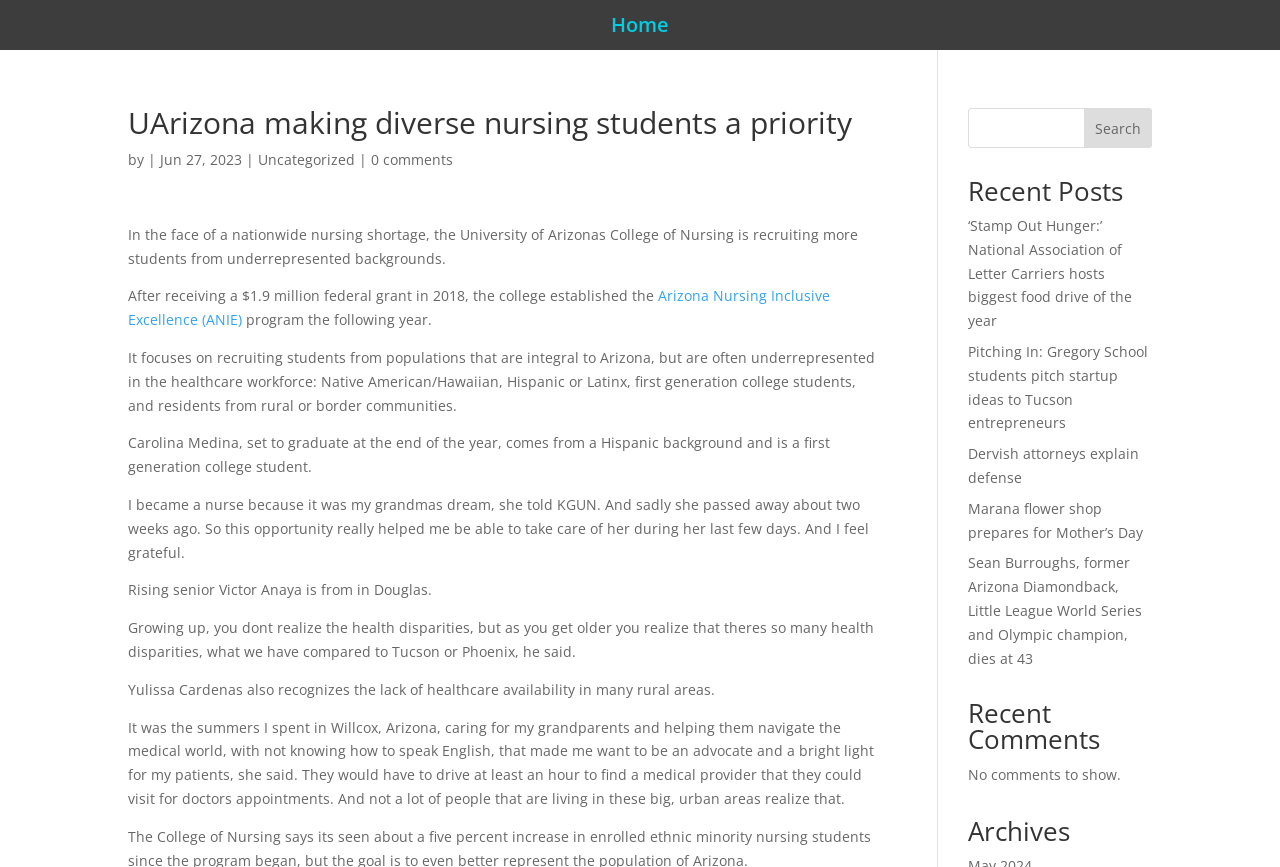What is the focus of the University of Arizona's College of Nursing?
Could you give a comprehensive explanation in response to this question?

According to the webpage, the University of Arizona's College of Nursing is focusing on recruiting more students from underrepresented backgrounds, including Native American/Hawaiian, Hispanic or Latinx, first-generation college students, and residents from rural or border communities.